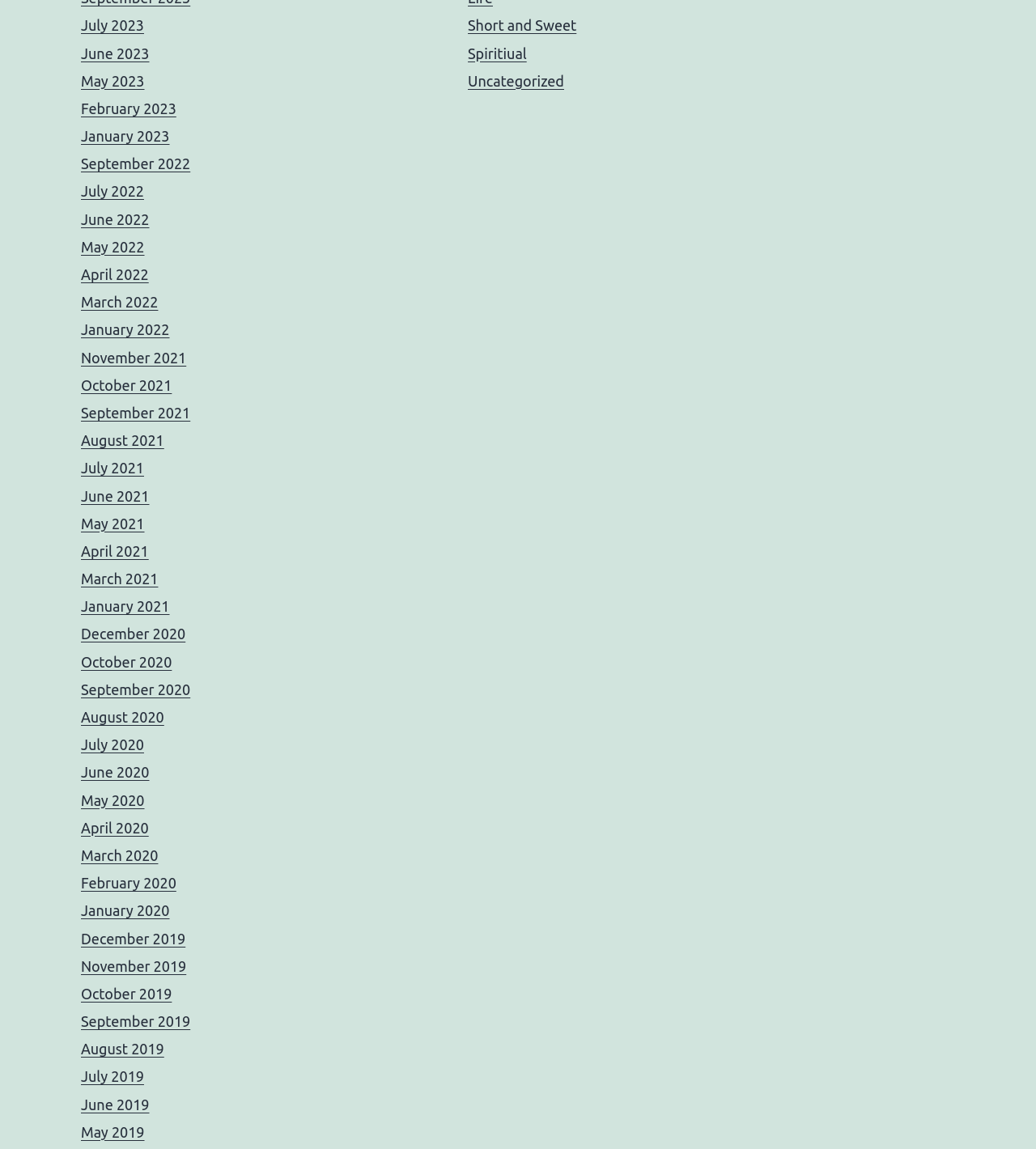Select the bounding box coordinates of the element I need to click to carry out the following instruction: "View July 2023 archives".

[0.078, 0.015, 0.139, 0.029]